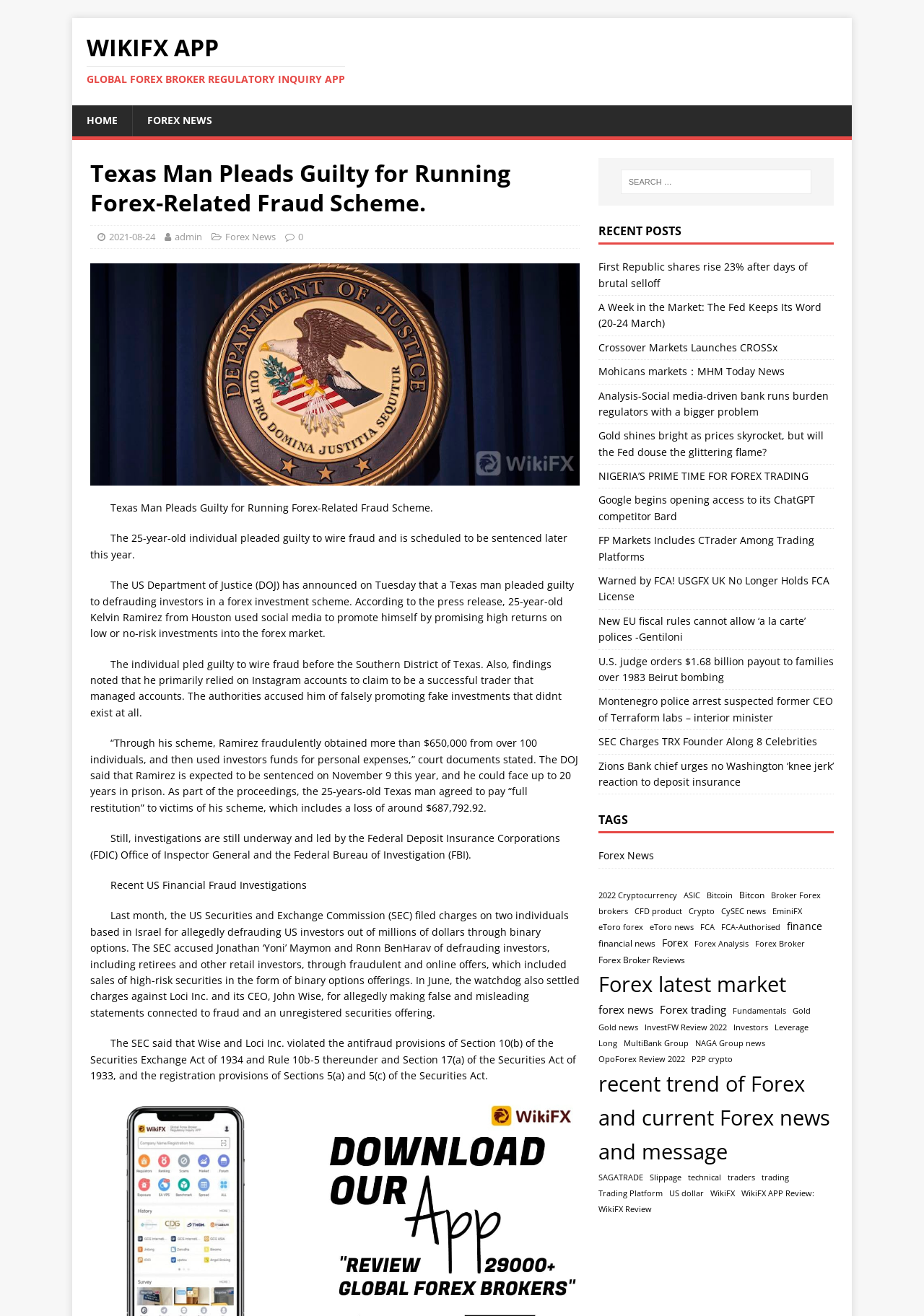Answer with a single word or phrase: 
What is the name of the organization that led the investigation?

Federal Deposit Insurance Corporations (FDIC) Office of Inspector General